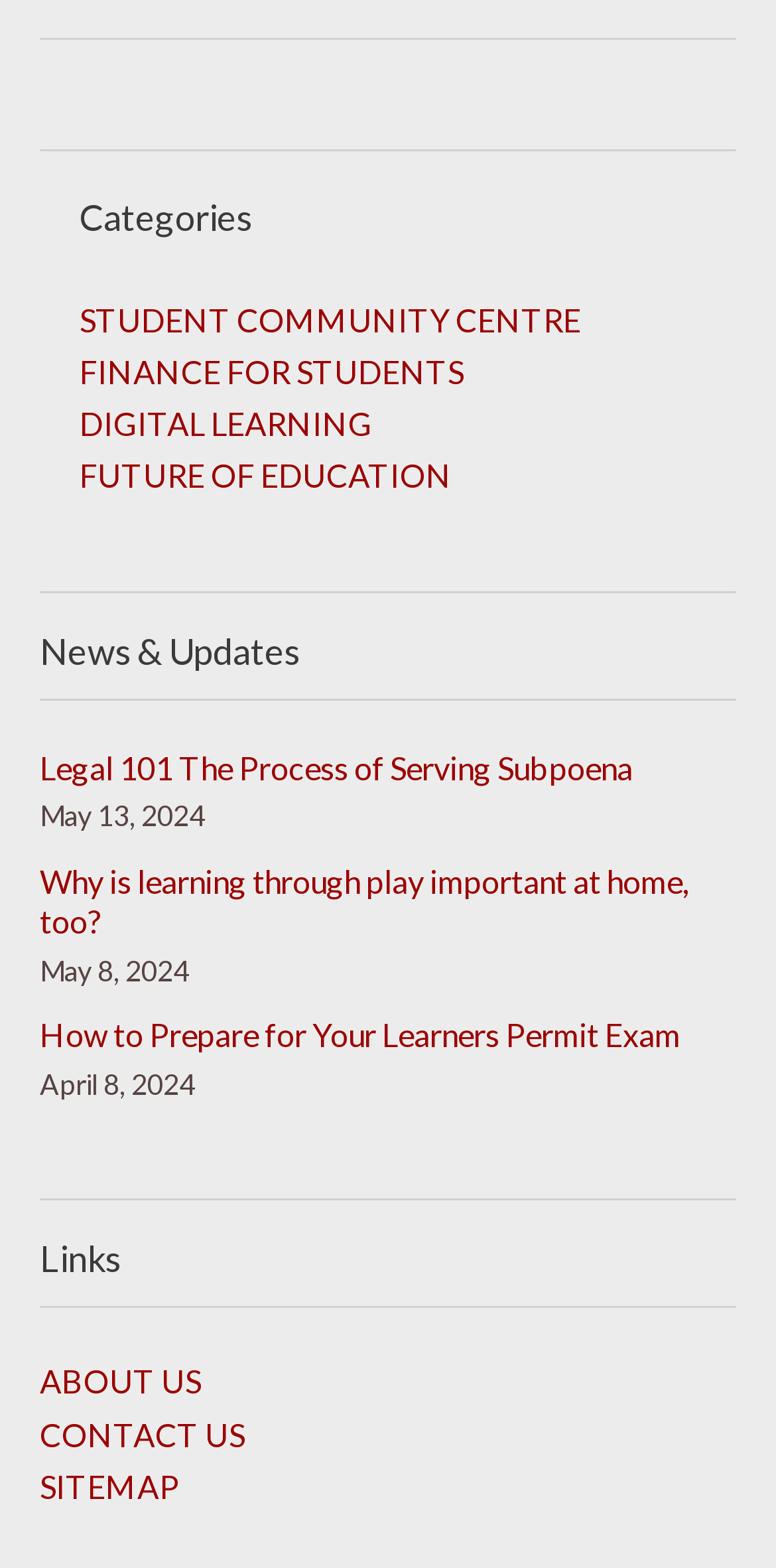Find the bounding box coordinates of the element I should click to carry out the following instruction: "explore digital learning".

[0.051, 0.241, 0.949, 0.299]